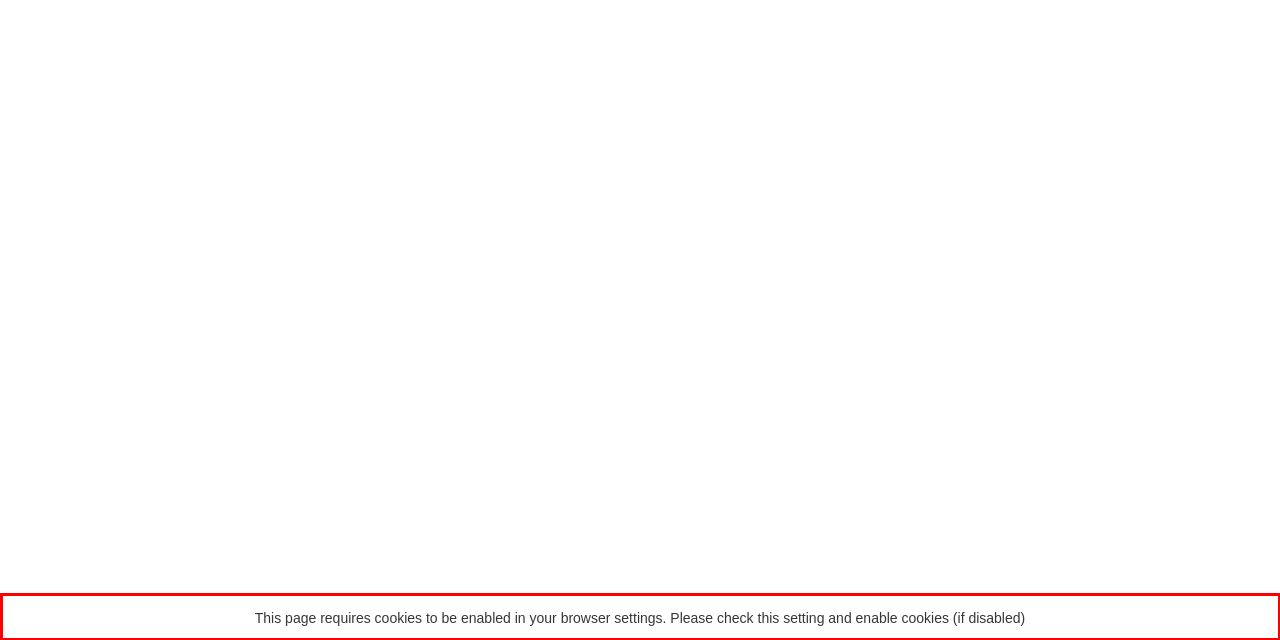From the provided screenshot, extract the text content that is enclosed within the red bounding box.

This page requires cookies to be enabled in your browser settings. Please check this setting and enable cookies (if disabled)